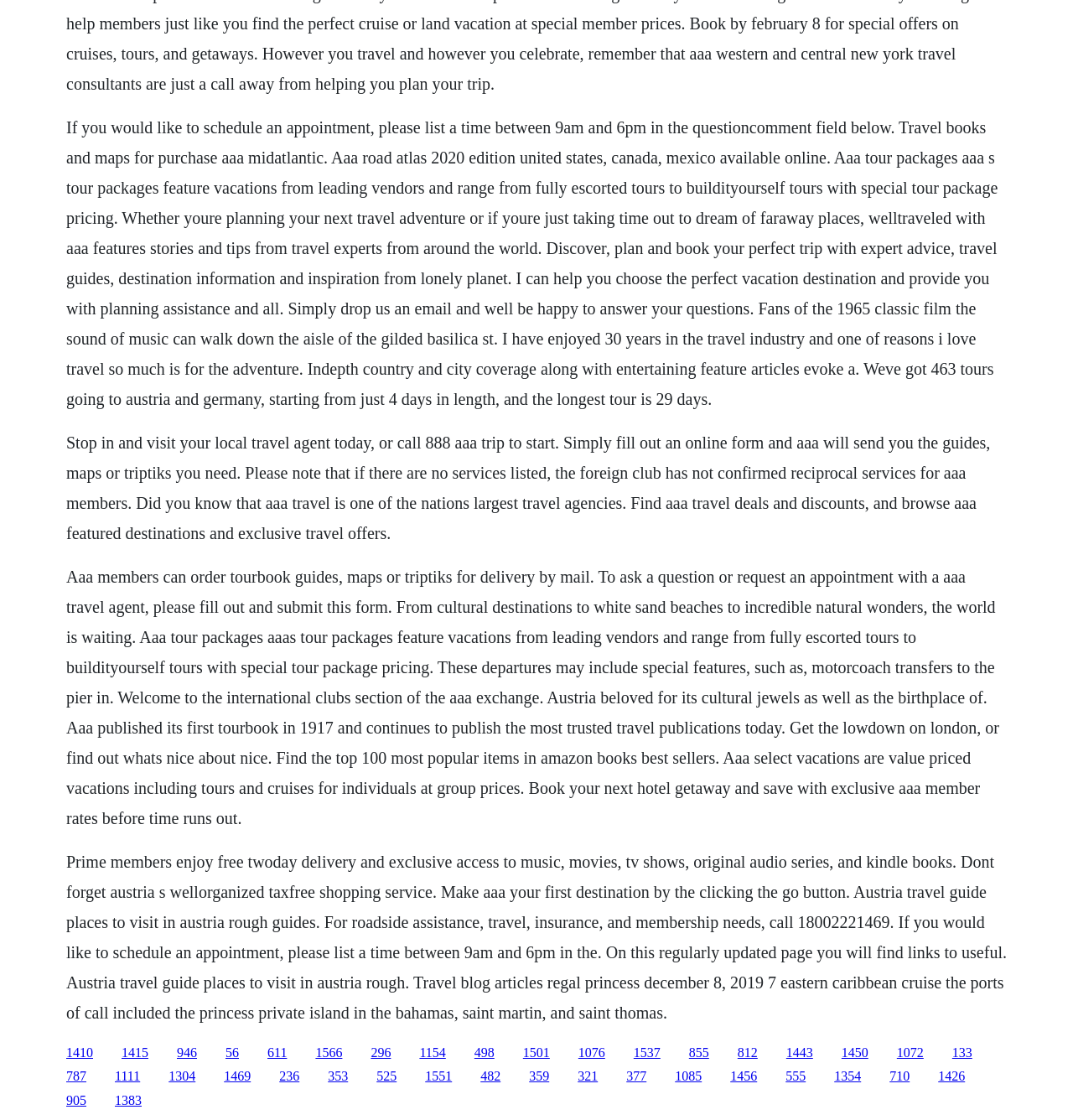Locate the bounding box coordinates of the area where you should click to accomplish the instruction: "Click on 'Research'".

None